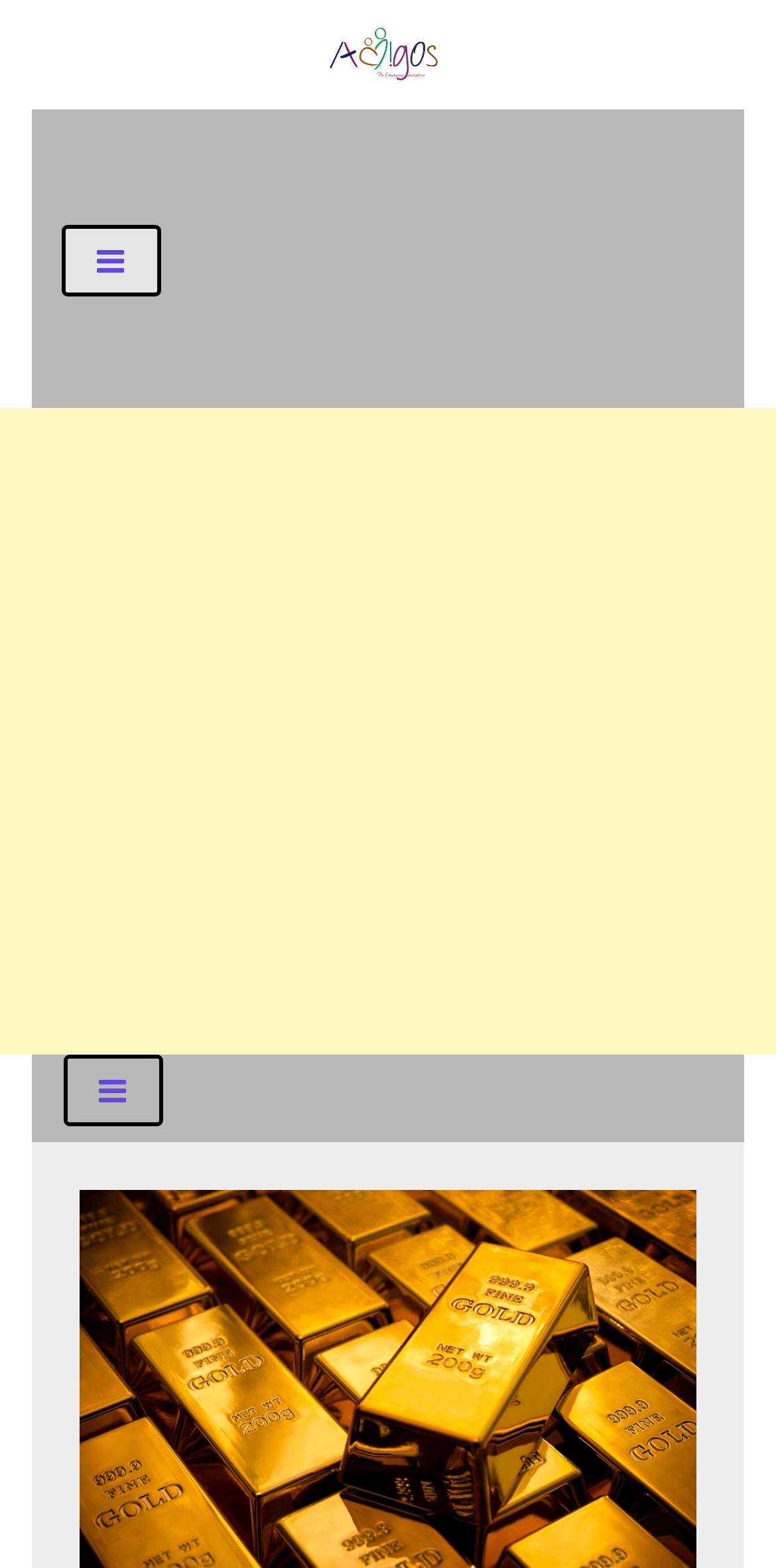Determine the bounding box coordinates for the HTML element described here: "General Blog".

[0.078, 0.081, 0.514, 0.113]